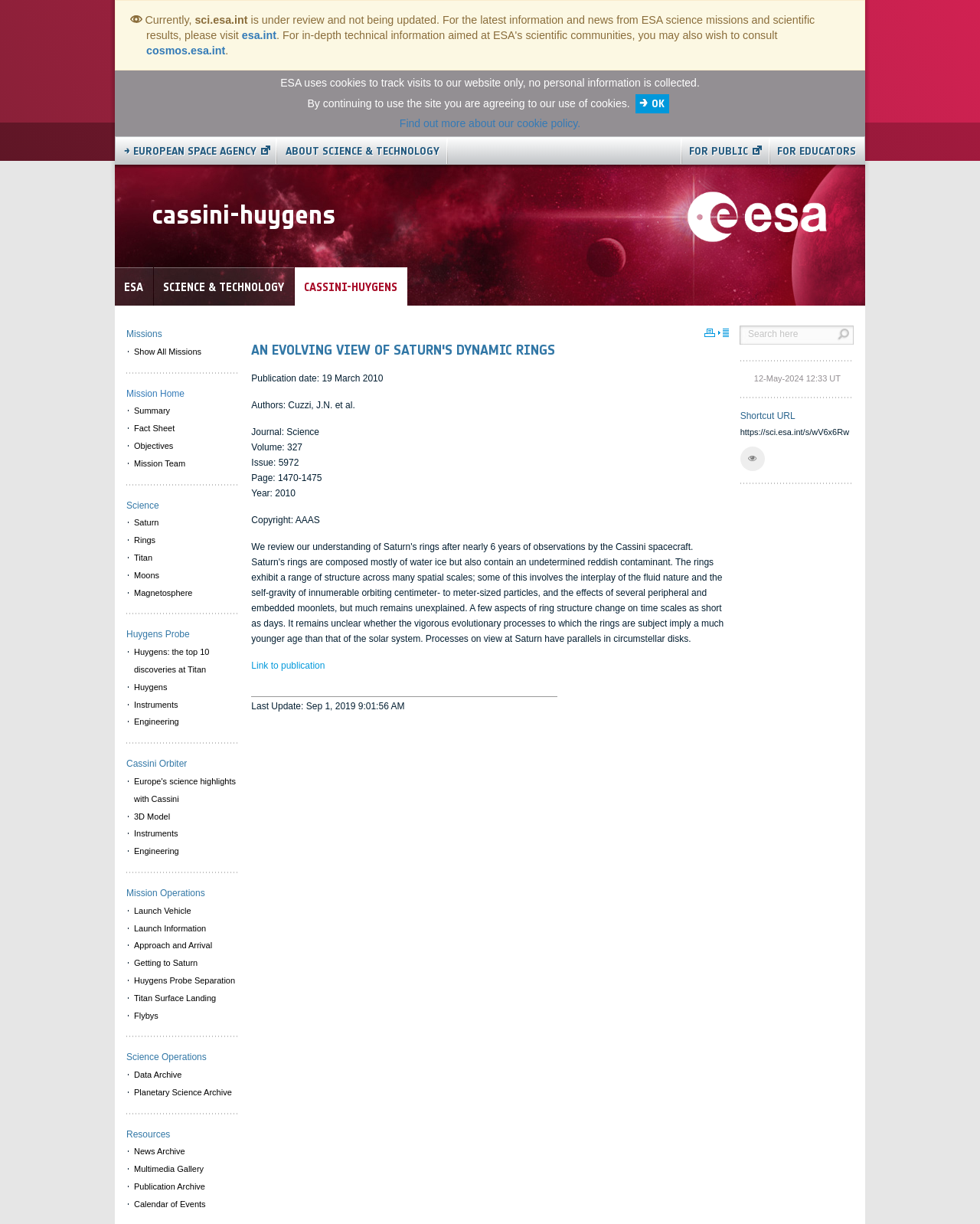Refer to the screenshot and give an in-depth answer to this question: What is the name of the mission?

I found the answer by looking at the menu items on the left side of the webpage. One of the menu items is 'Cassini-Huygens', which suggests that it is the name of the mission.